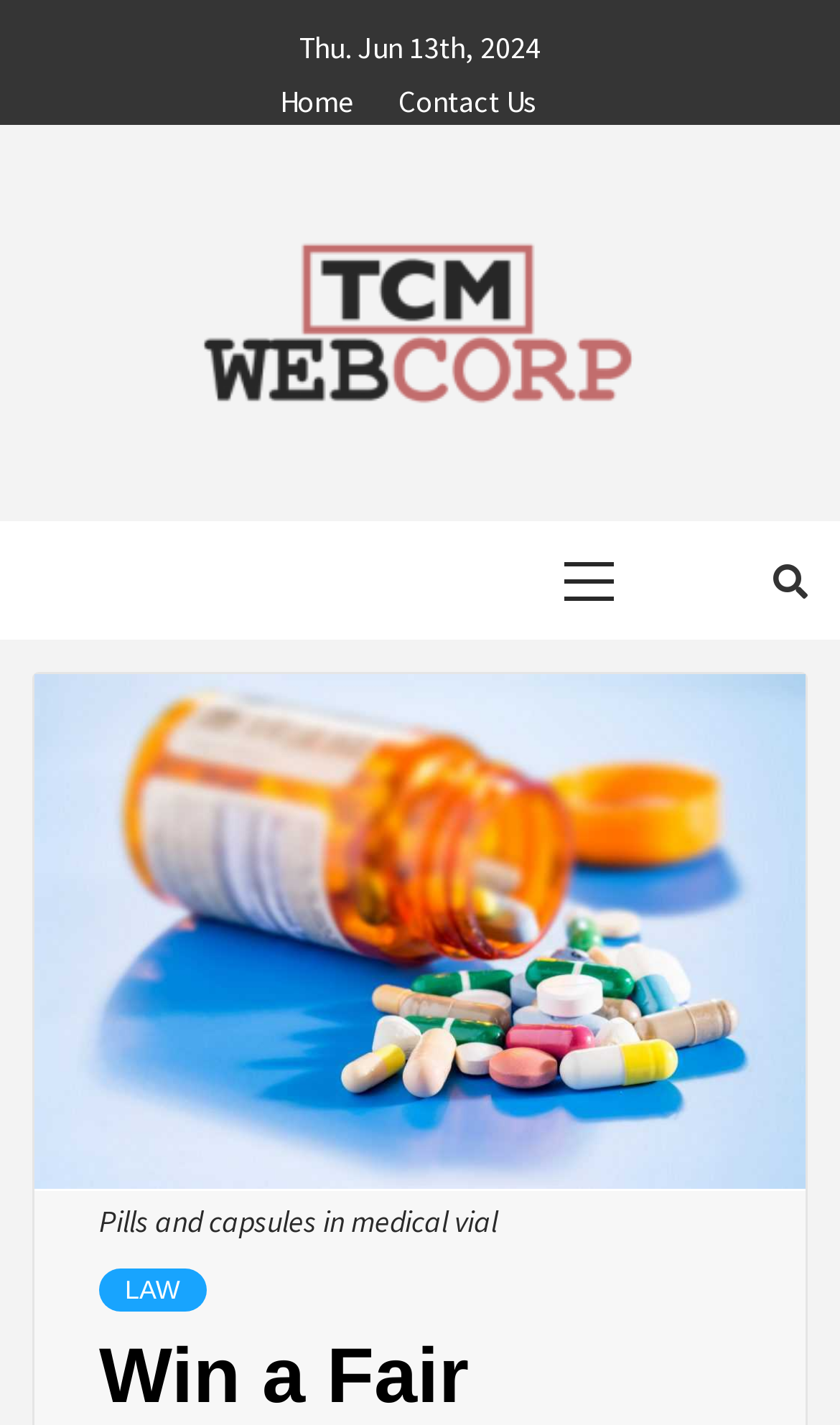Generate a detailed explanation of the webpage's features and information.

The webpage appears to be a legal services website, specifically focused on Truvada lawsuits. At the top of the page, there is a date displayed, "Thu. Jun 13th, 2024", which is positioned near the center of the page. Below the date, there are three links: "Home" and "Contact Us" are placed side by side, with "Home" on the left and "Contact Us" on the right. 

Further down, there is a large section that spans almost the entire width of the page, containing a primary menu with the label "Primary Menu". This menu is positioned roughly in the middle of the page, vertically. 

On the right side of the page, there is an icon represented by a Unicode character, which is likely a search icon. Below this icon, there is an image of "Pills and capsules in medical vial", which takes up a significant portion of the page. 

Finally, there is a link labeled "LAW" positioned below the image, near the bottom of the page. The meta description suggests that the webpage is discussing bad drug lawsuits and the potential for significant compensation for injured parties.